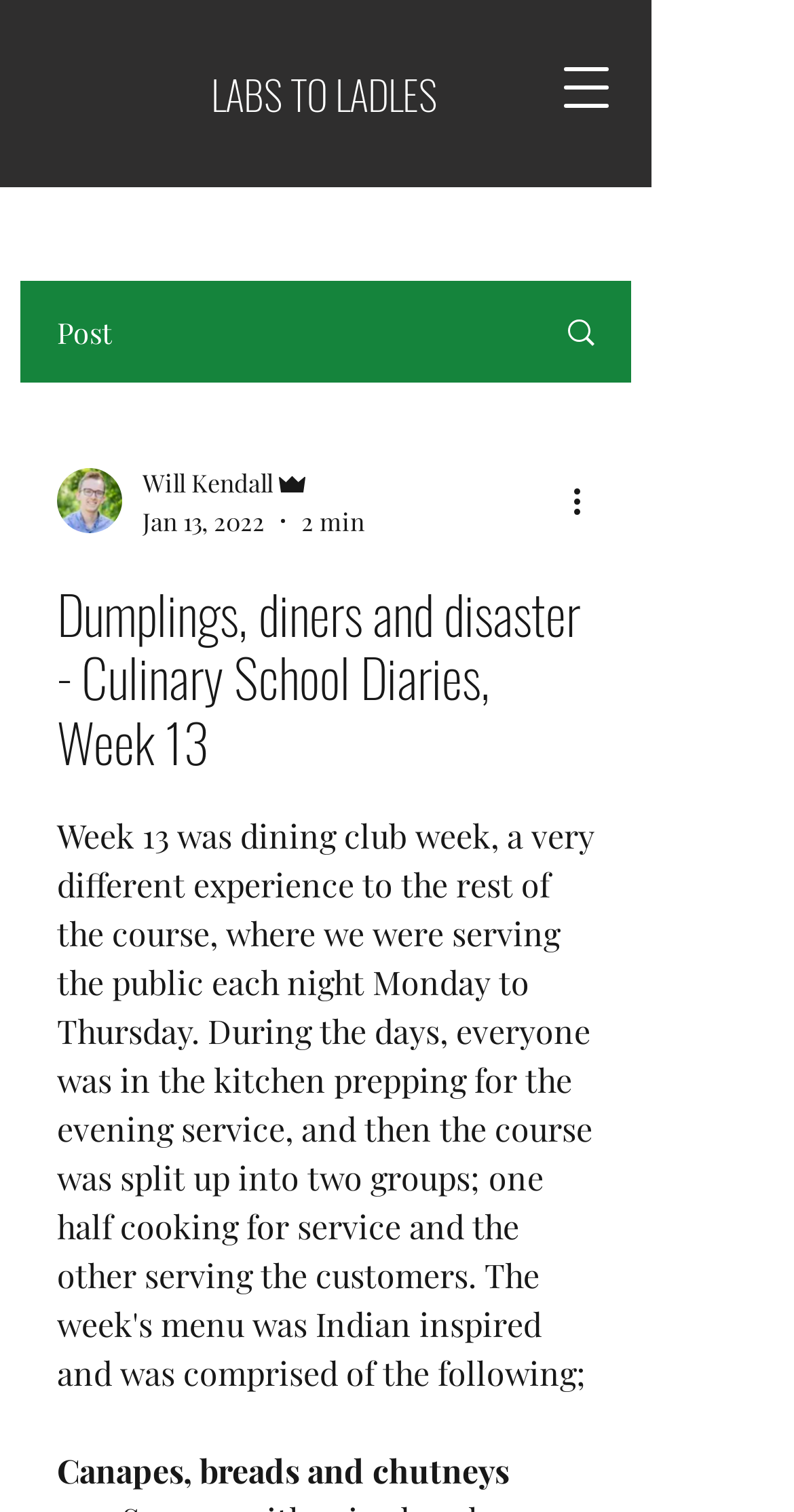Your task is to extract the text of the main heading from the webpage.

Dumplings, diners and disaster - Culinary School Diaries, Week 13